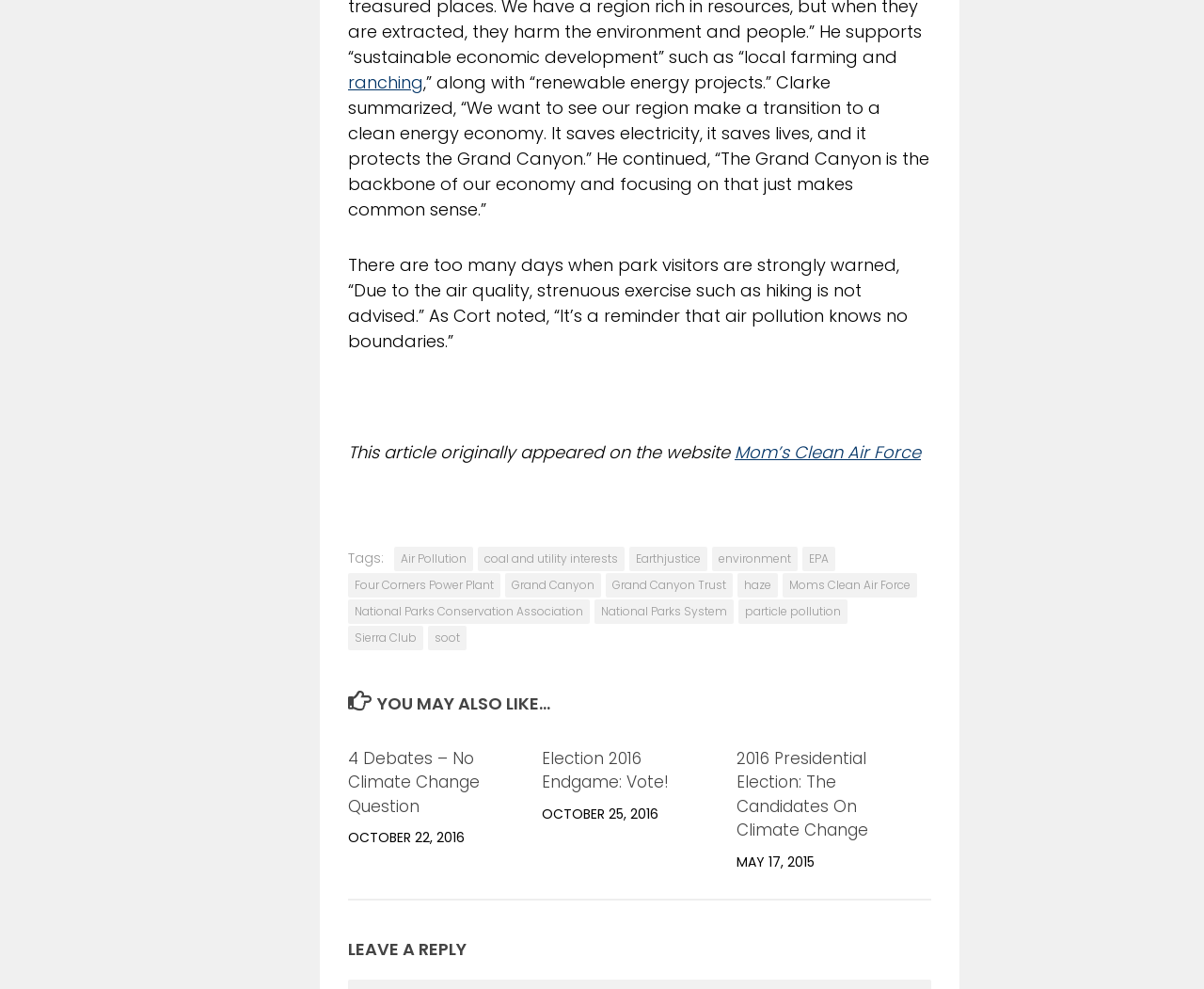Show the bounding box coordinates for the element that needs to be clicked to execute the following instruction: "Check out the article about 2016 Presidential Election: The Candidates On Climate Change". Provide the coordinates in the form of four float numbers between 0 and 1, i.e., [left, top, right, bottom].

[0.612, 0.755, 0.721, 0.851]